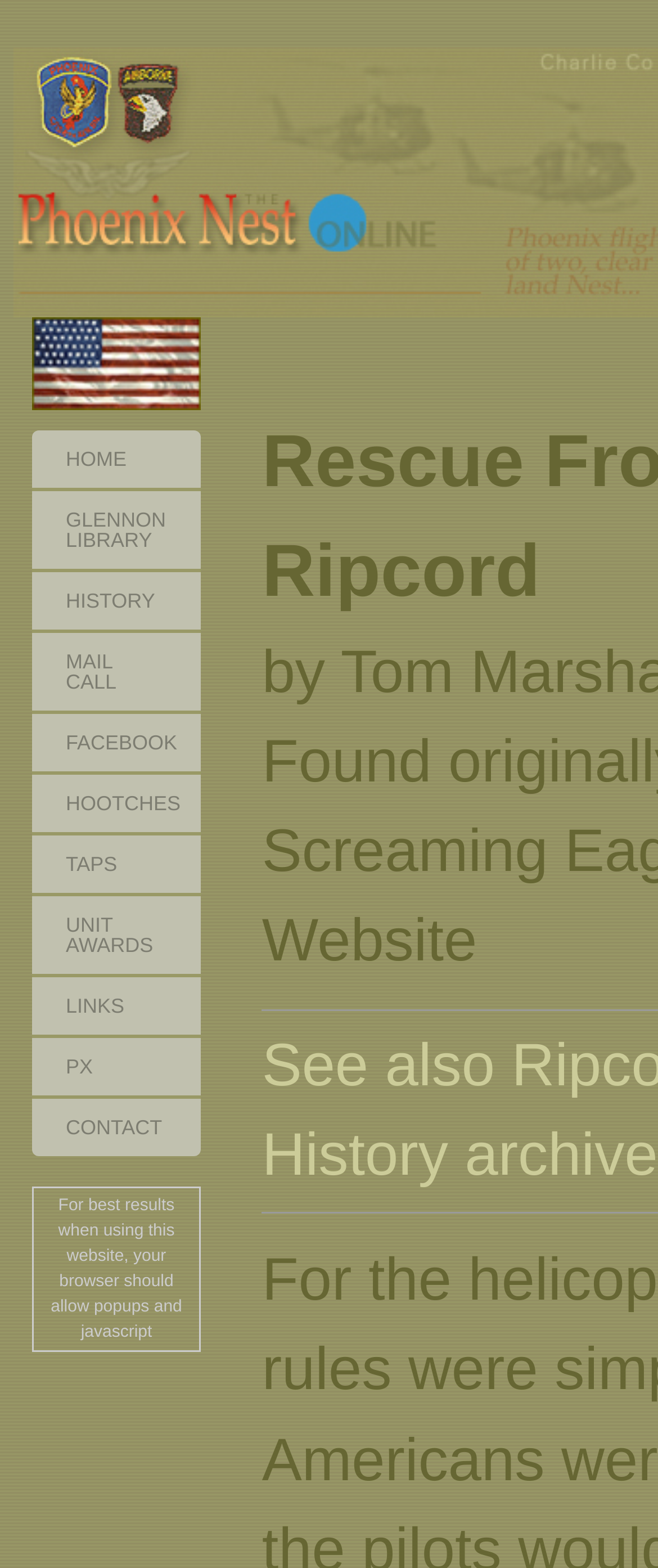Point out the bounding box coordinates of the section to click in order to follow this instruction: "View the HISTORY unit".

[0.049, 0.363, 0.305, 0.402]